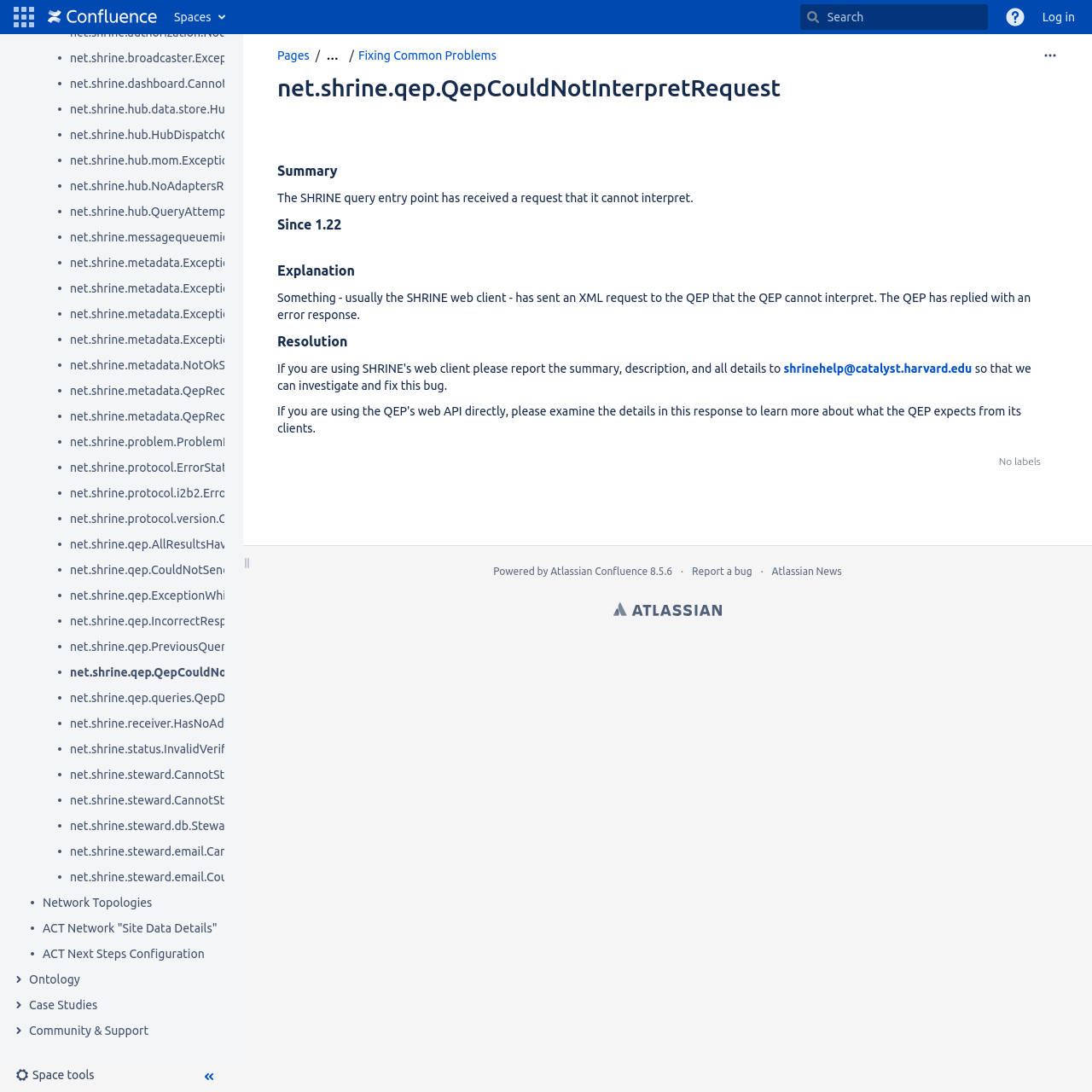Who created this page?
Please give a detailed and thorough answer to the question, covering all relevant points.

The creator of the page is mentioned in the 'Created by' section, which is located below the error heading. The text 'Created by' is followed by a link to the creator's name, which is 'David Walend'.